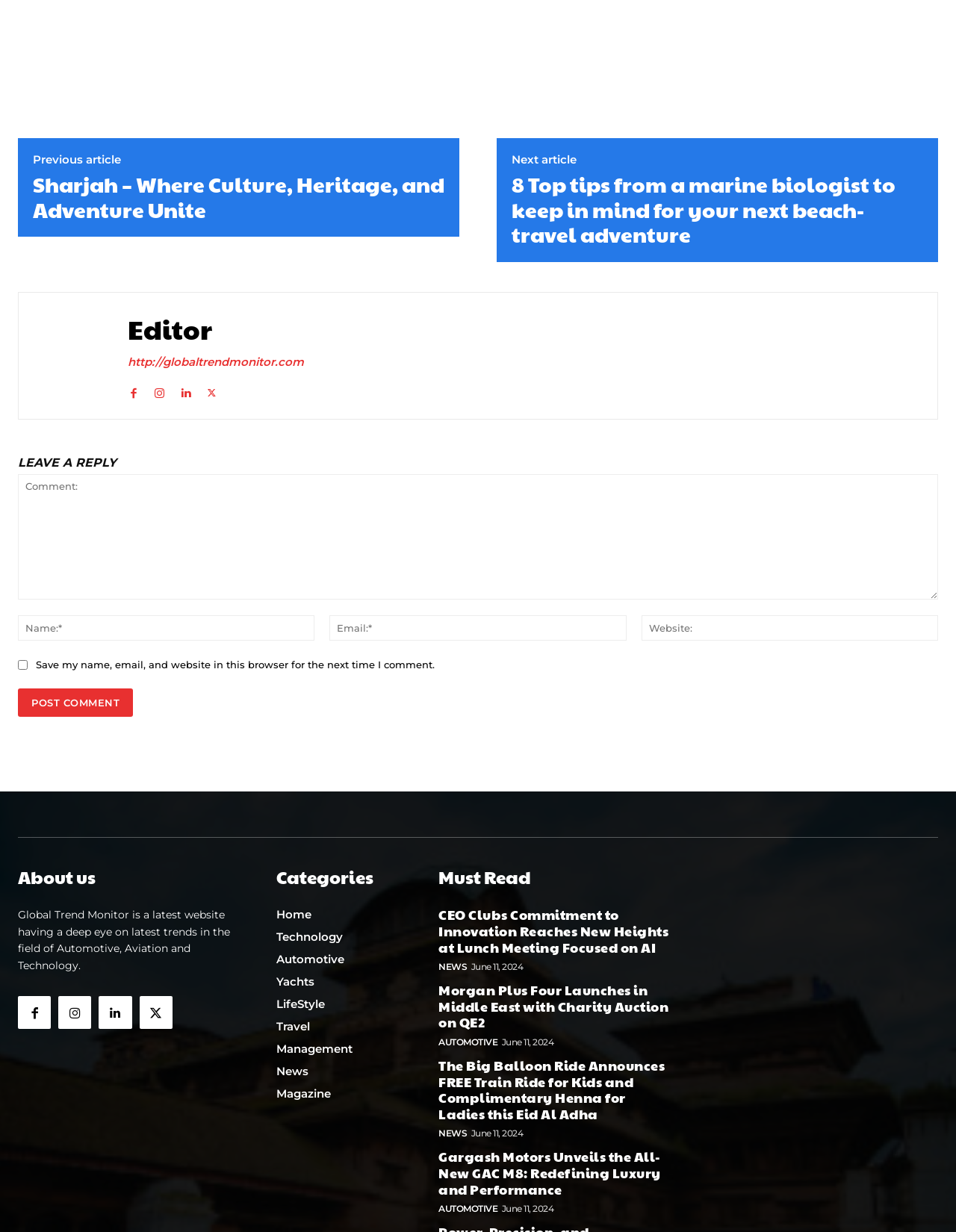Please predict the bounding box coordinates (top-left x, top-left y, bottom-right x, bottom-right y) for the UI element in the screenshot that fits the description: parent_node: Editor title="Editor"

[0.035, 0.25, 0.11, 0.328]